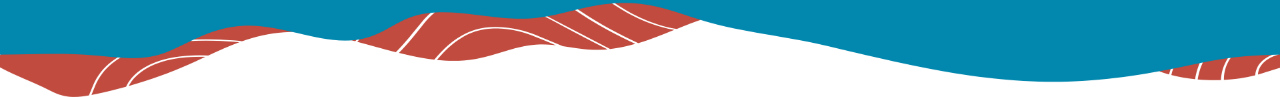What do the organic shapes symbolize?
Based on the image, respond with a single word or phrase.

Fluid nature of cultural experiences